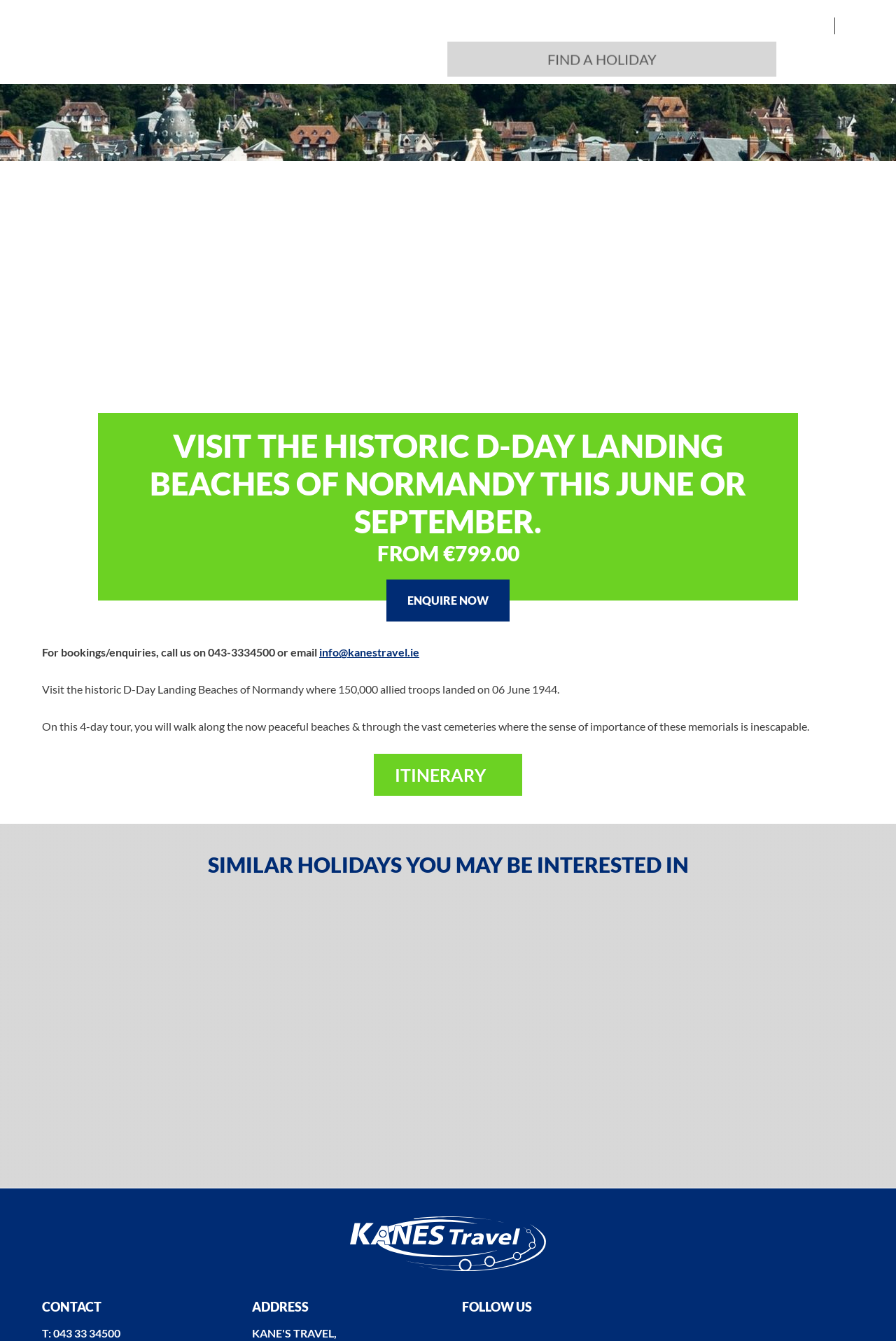Determine the bounding box coordinates for the area you should click to complete the following instruction: "Email to info@kanestravel.ie".

[0.356, 0.481, 0.468, 0.491]